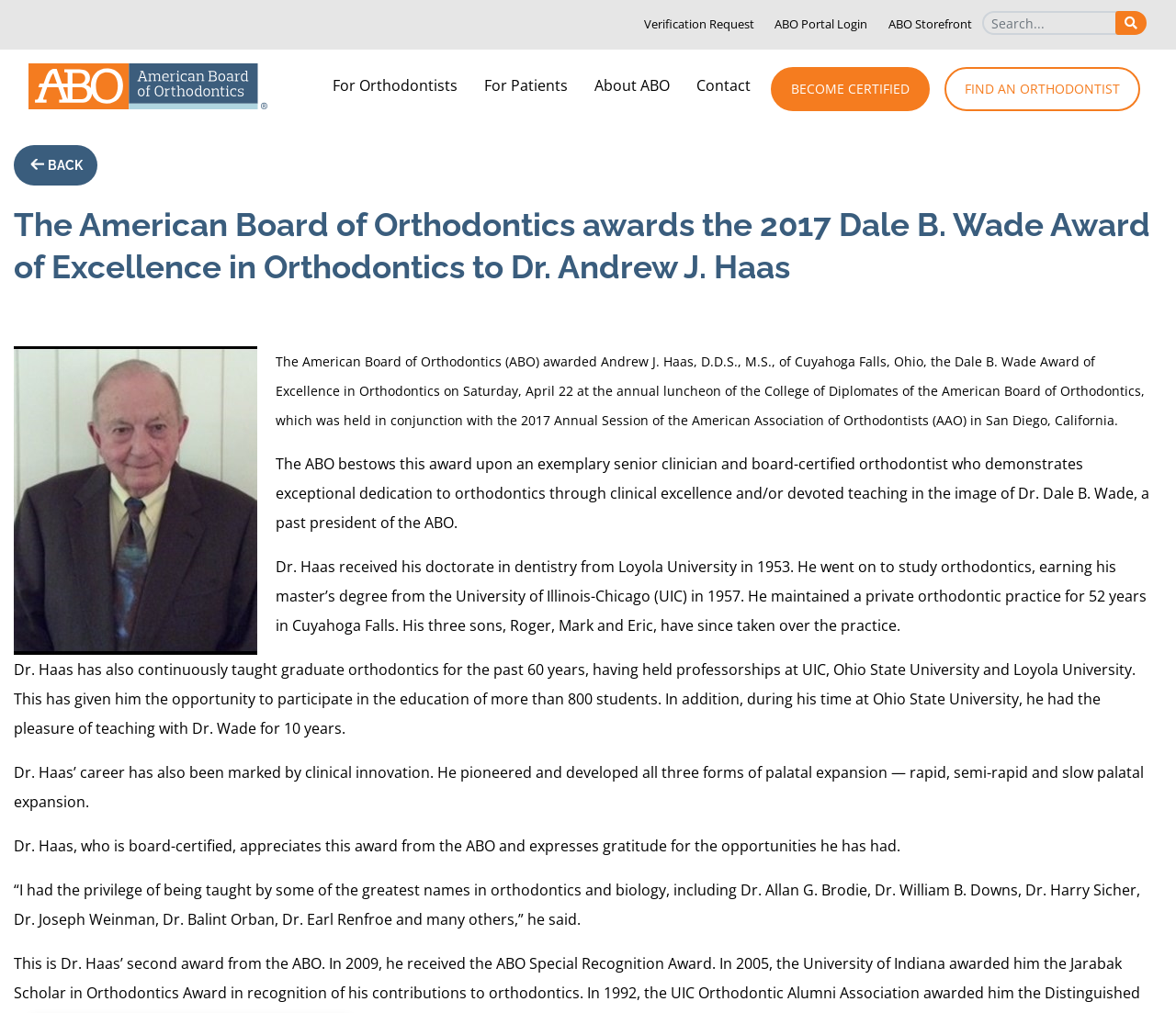Create an elaborate caption for the webpage.

The webpage is about the American Board of Orthodontics (ABO) awarding the 2017 Dale B. Wade Award of Excellence in Orthodontics to Dr. Andrew J. Haas. At the top of the page, there are several links, including "Verification Request", "ABO Portal Login", "ABO Storefront", and a search form with a textbox and a search button. 

On the left side, there is a logo of the ABO, which is an image, and a link to the home page. Below the logo, there are several links, including "For Orthodontists", "For Patients", "About ABO", "Contact", "BECOME CERTIFIED", and "FIND AN ORTHODONTIST". 

The main content of the page is an article about Dr. Andrew J. Haas receiving the Dale B. Wade Award of Excellence in Orthodontics. The article is divided into several paragraphs, which describe Dr. Haas' achievements and career in orthodontics. There is also an image of the Dale B. Wade Award. 

At the top of the article, there is a heading that announces the award, and below it, there is a brief description of the award. The article then goes on to describe Dr. Haas' background, his teaching career, and his clinical innovations. There are a total of six paragraphs in the article, with the last one being a quote from Dr. Haas himself.